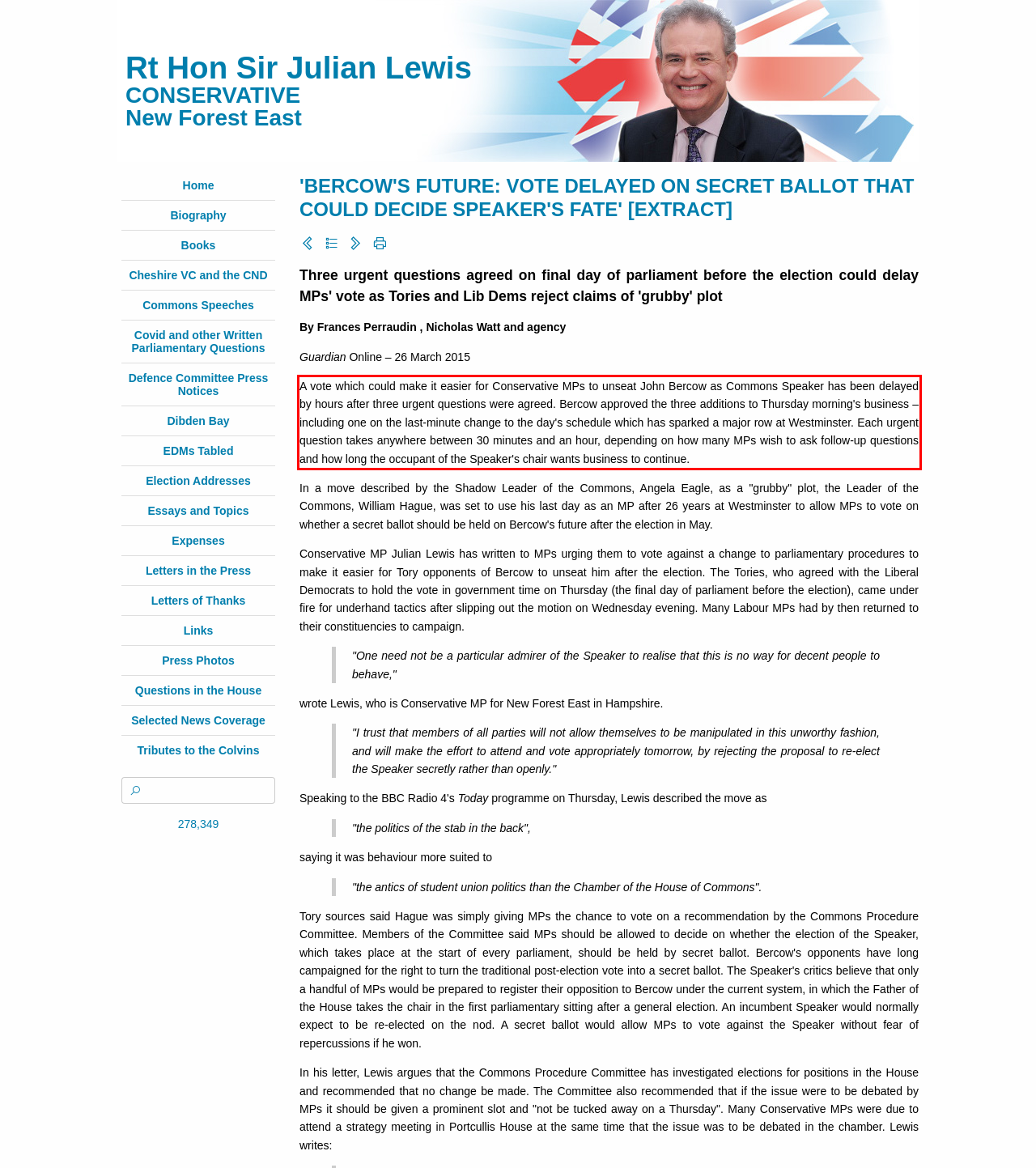Using the provided screenshot of a webpage, recognize and generate the text found within the red rectangle bounding box.

A vote which could make it easier for Conservative MPs to unseat John Bercow as Commons Speaker has been delayed by hours after three urgent questions were agreed. Bercow approved the three additions to Thursday morning's business – including one on the last-minute change to the day's schedule which has sparked a major row at Westminster. Each urgent question takes anywhere between 30 minutes and an hour, depending on how many MPs wish to ask follow-up questions and how long the occupant of the Speaker's chair wants business to continue.